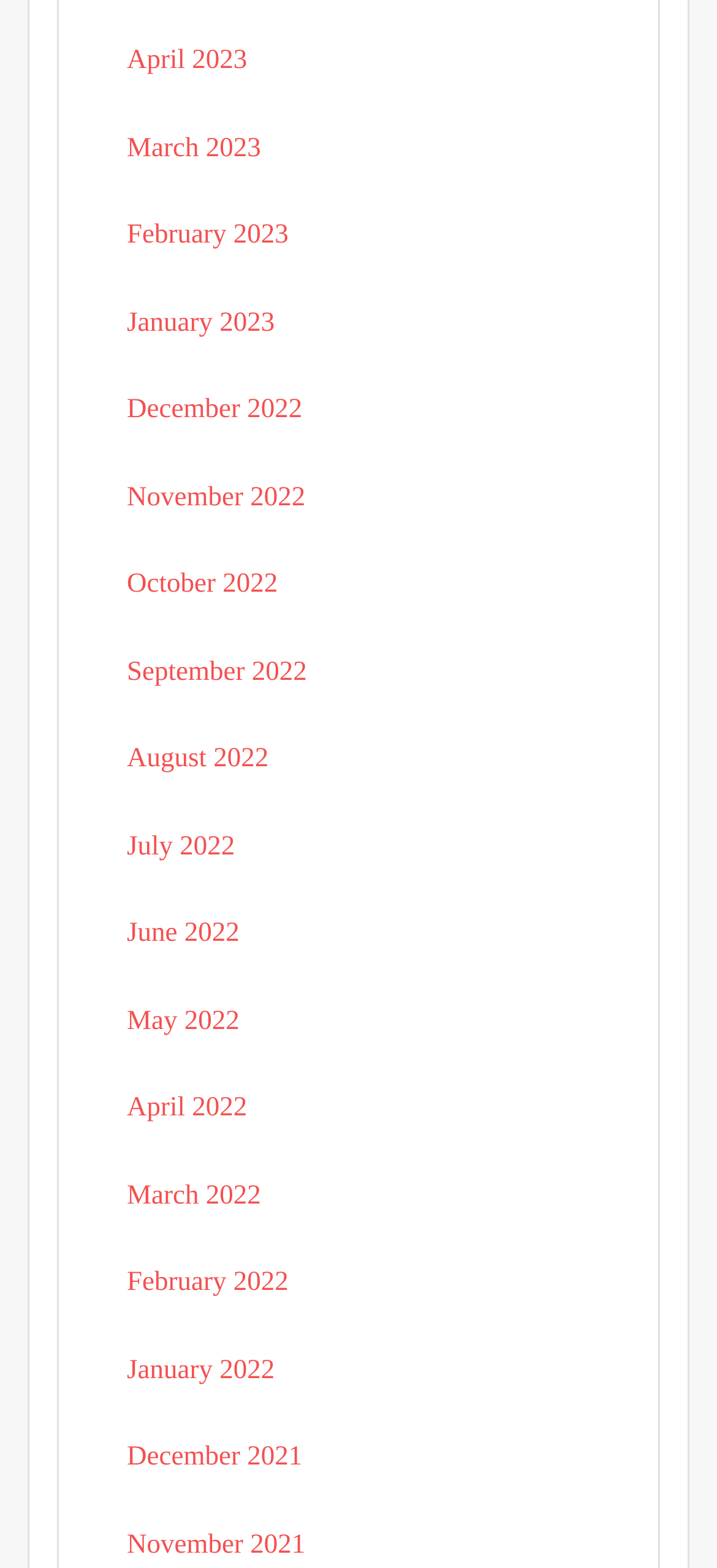Provide the bounding box coordinates of the area you need to click to execute the following instruction: "become a member".

None